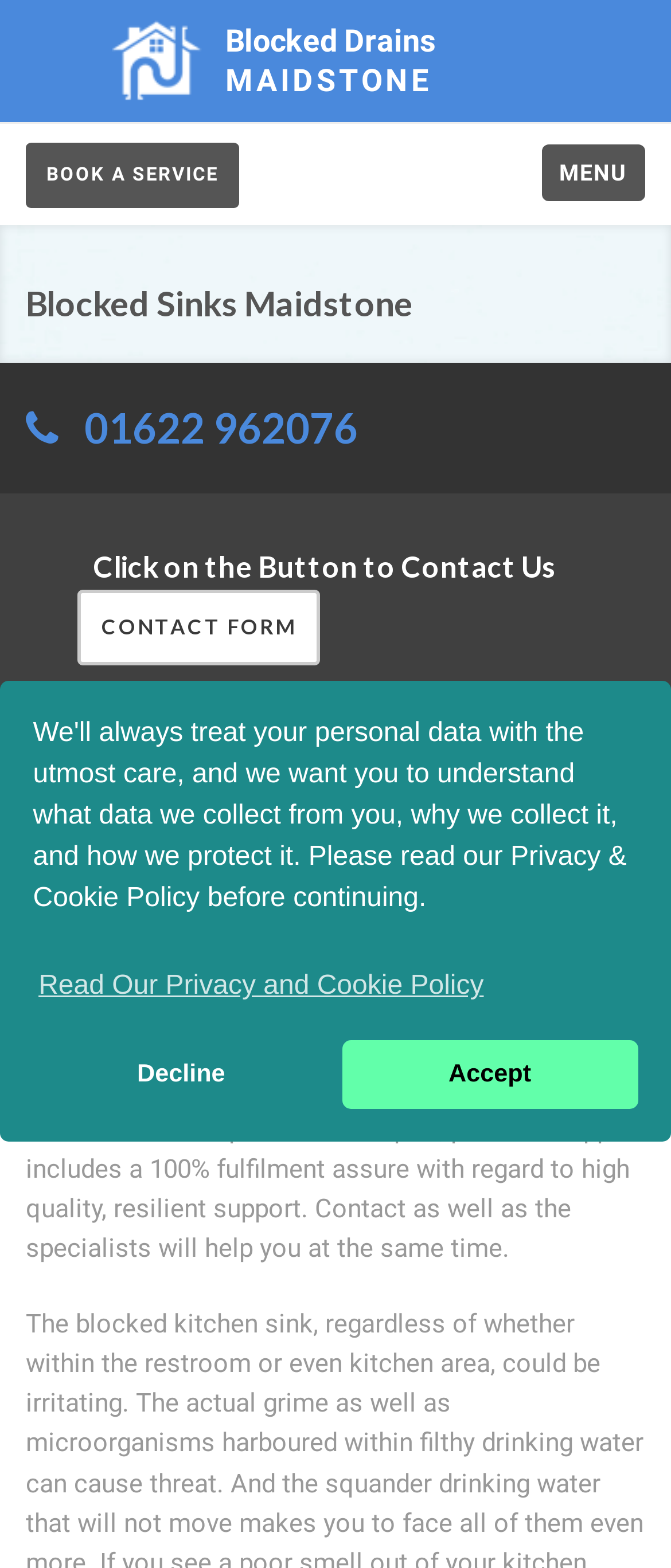What can be done to contact the service?
Look at the image and construct a detailed response to the question.

I found the contact options by looking at the heading elements and static text, which mention 'Click on the Button to Contact Us' and 'CONTACT FORM'. This suggests that users can contact the service by clicking on the button or filling out the contact form.